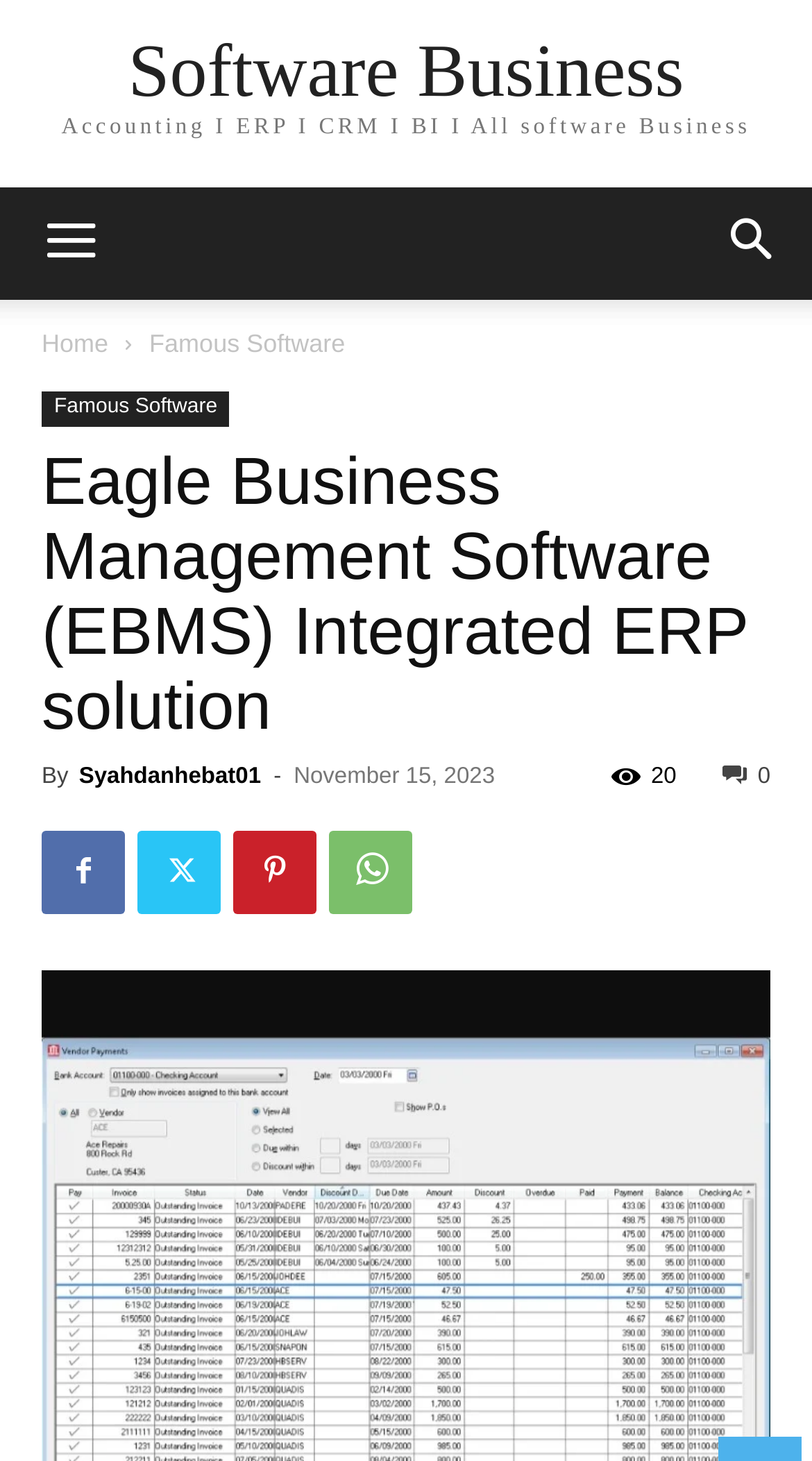What is the name of the software?
Use the screenshot to answer the question with a single word or phrase.

Eagle Business Management Software